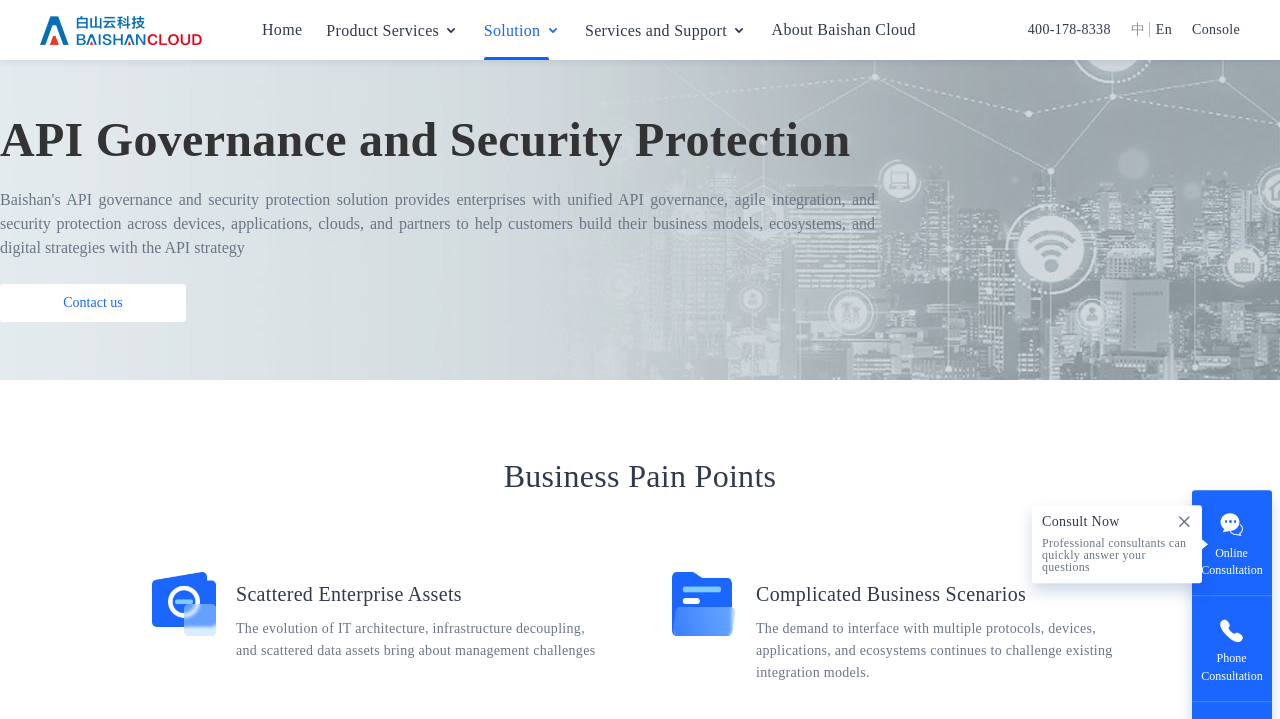Using the information in the image, give a detailed answer to the following question: What are the two language options available on the webpage?

I found the two language options '中' and 'En' on the top right corner of the webpage, which likely represent Chinese and English languages.